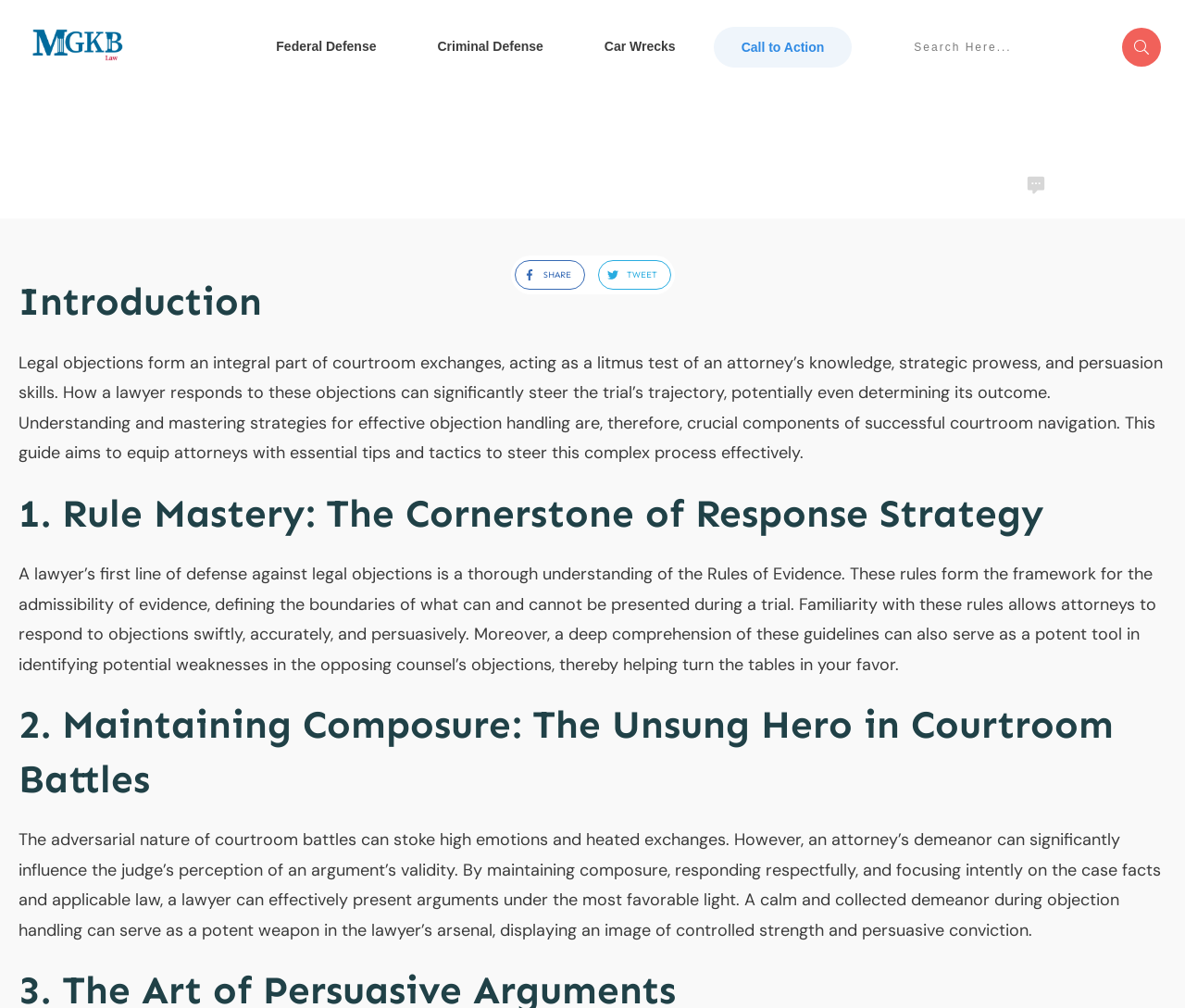Please find the bounding box coordinates in the format (top-left x, top-left y, bottom-right x, bottom-right y) for the given element description. Ensure the coordinates are floating point numbers between 0 and 1. Description: Share 0

[0.435, 0.259, 0.482, 0.287]